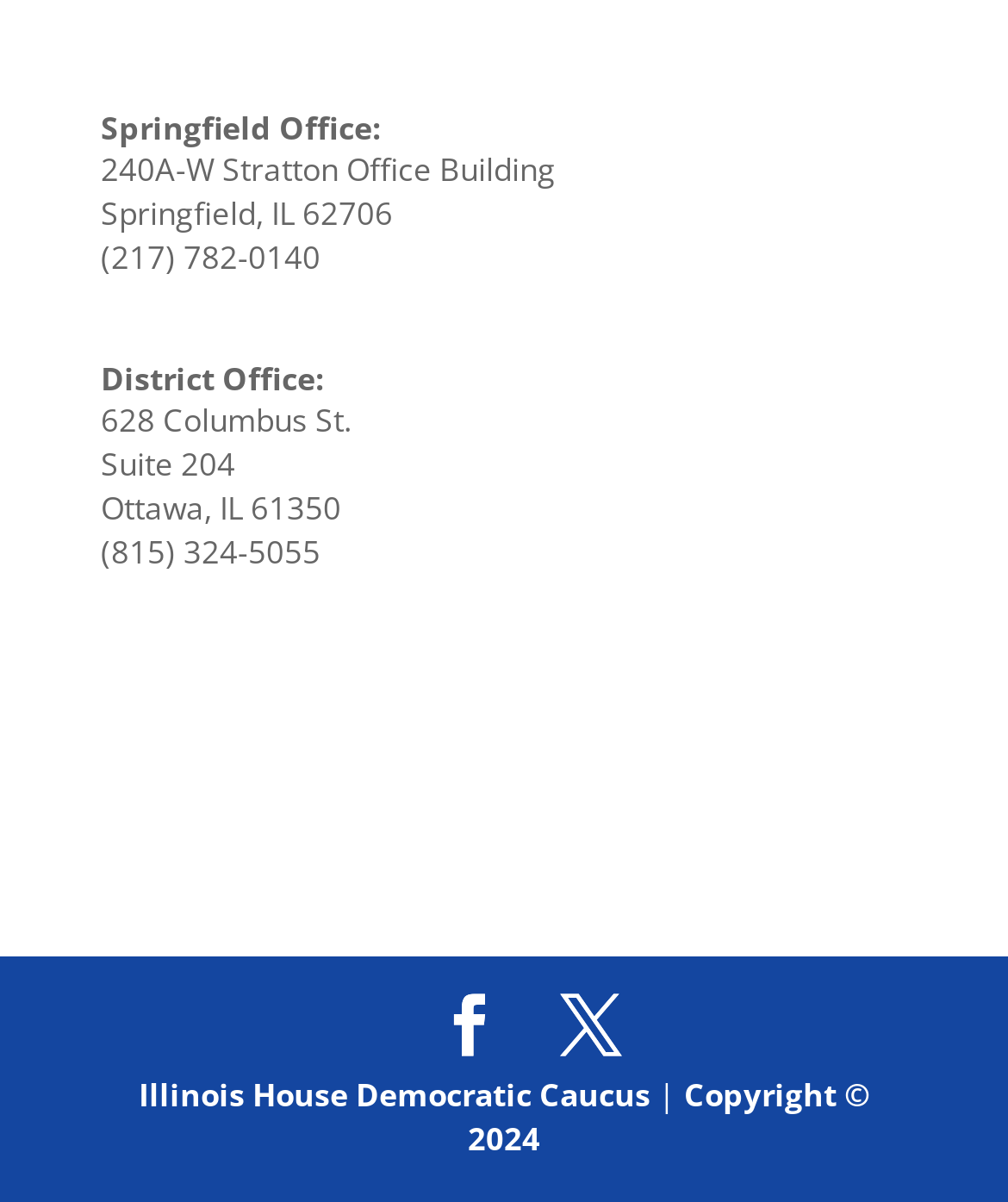How many social media links are present on the webpage?
Using the visual information, respond with a single word or phrase.

2